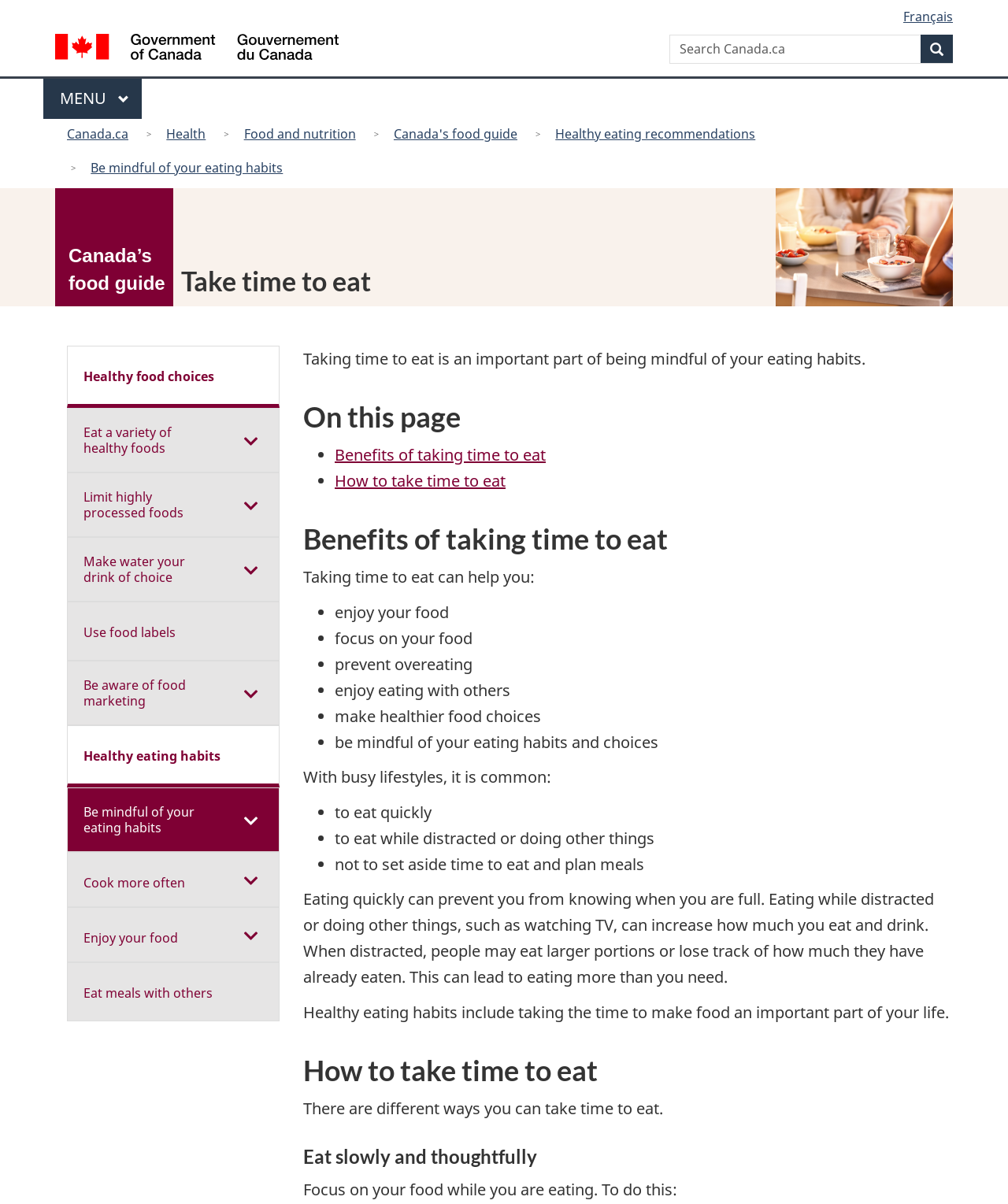What is the purpose of the search box?
Please give a detailed and elaborate answer to the question based on the image.

The search box is located at the top right corner of the webpage, and its purpose is to allow users to search for information on the Canada.ca website. The search box has a placeholder text 'Search Canada.ca', indicating its functionality.